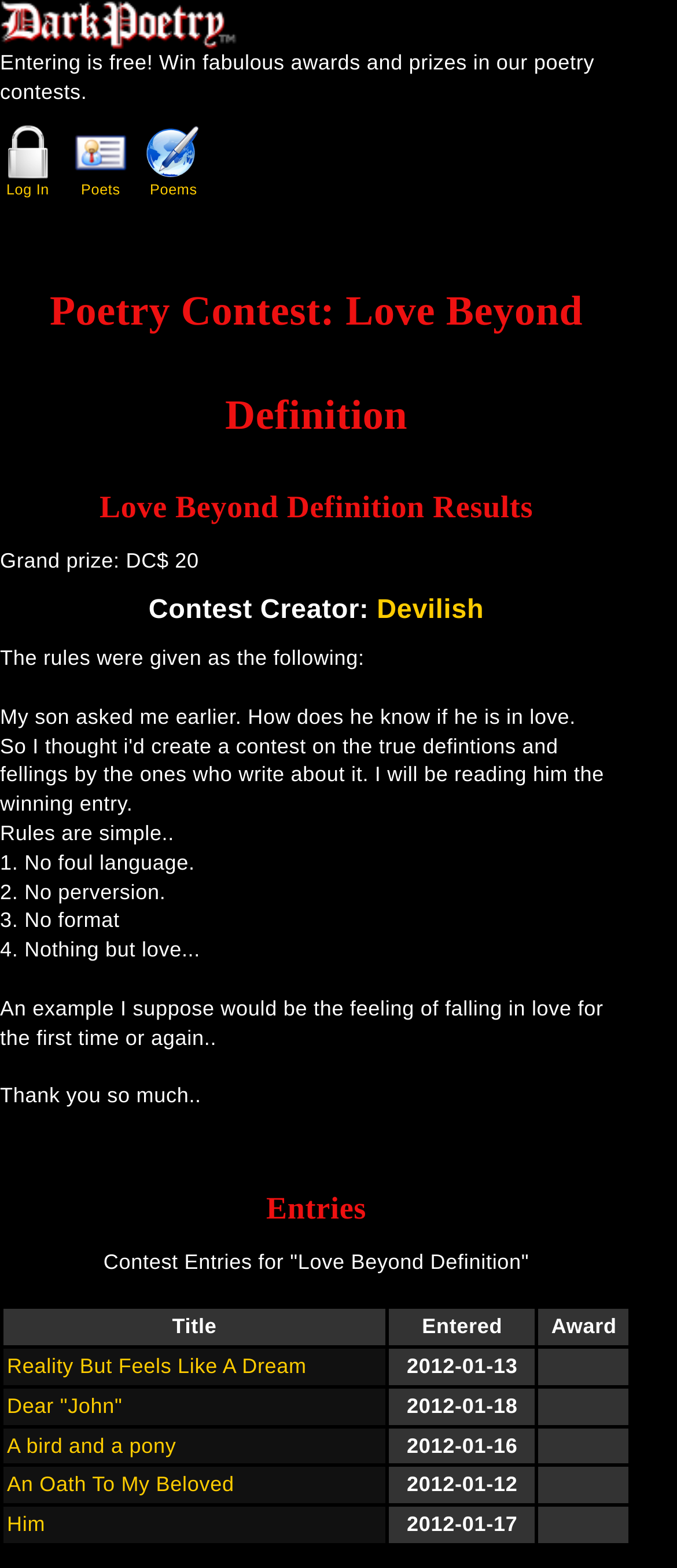Determine the bounding box coordinates of the region to click in order to accomplish the following instruction: "Read the 'Contest Creator: Devilish' profile". Provide the coordinates as four float numbers between 0 and 1, specifically [left, top, right, bottom].

[0.557, 0.38, 0.715, 0.399]